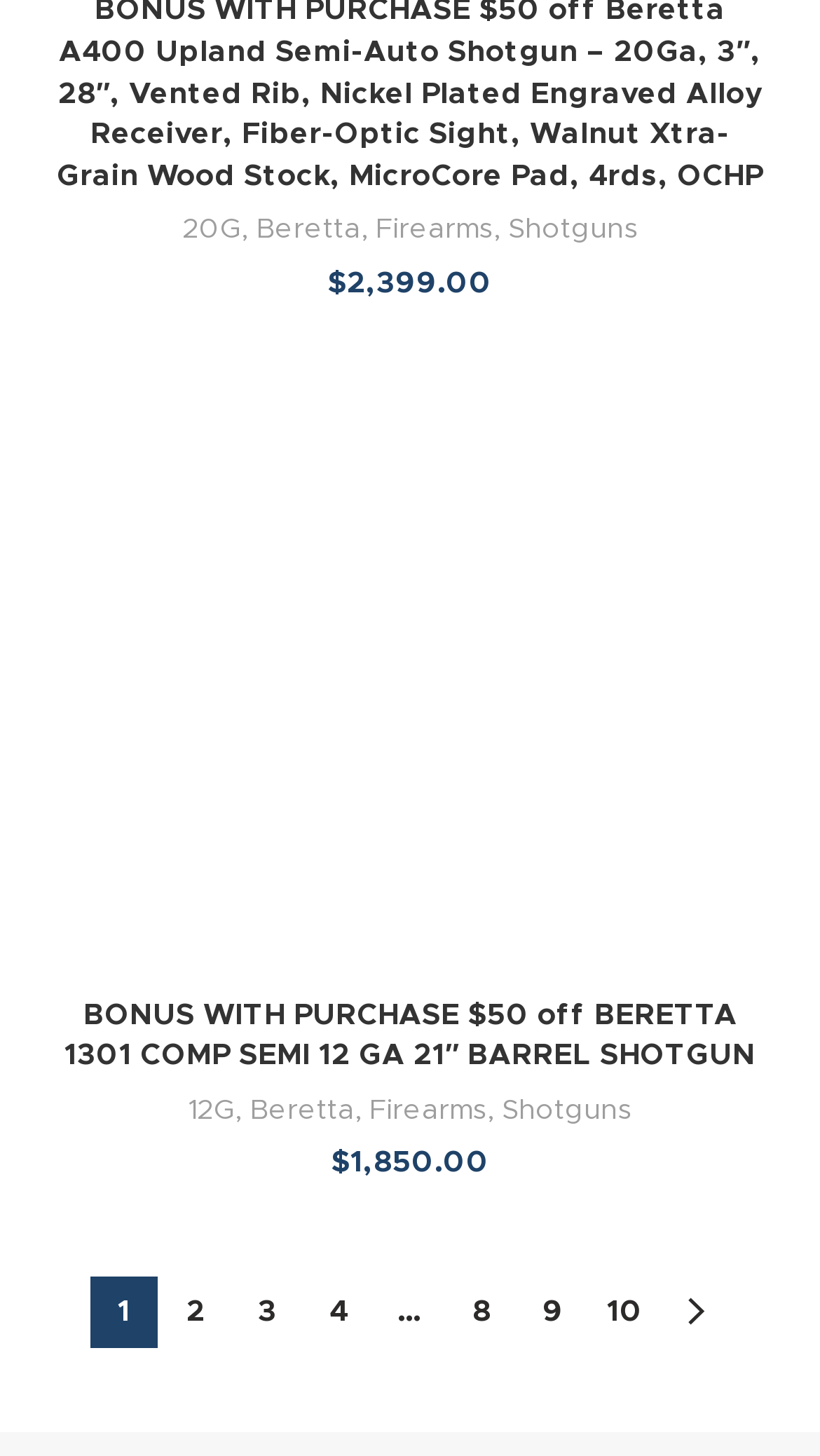Find the bounding box coordinates of the element I should click to carry out the following instruction: "View Beretta 1301 COMP SEMI 12 GA 21″ BARREL SHOTGUN details".

[0.064, 0.684, 0.936, 0.741]